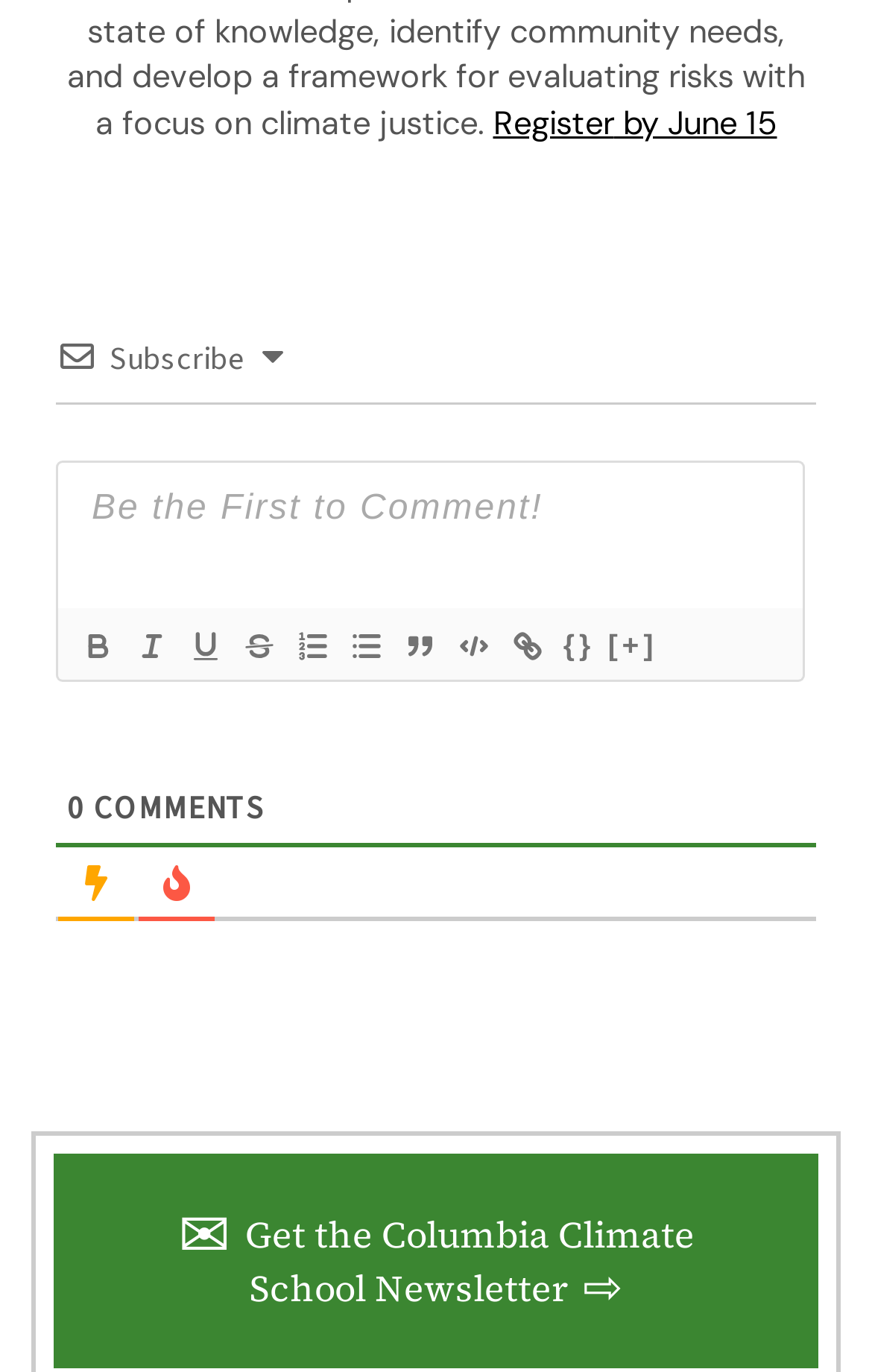What is the purpose of the link at the bottom?
Refer to the image and answer the question using a single word or phrase.

Get the Columbia Climate School Newsletter